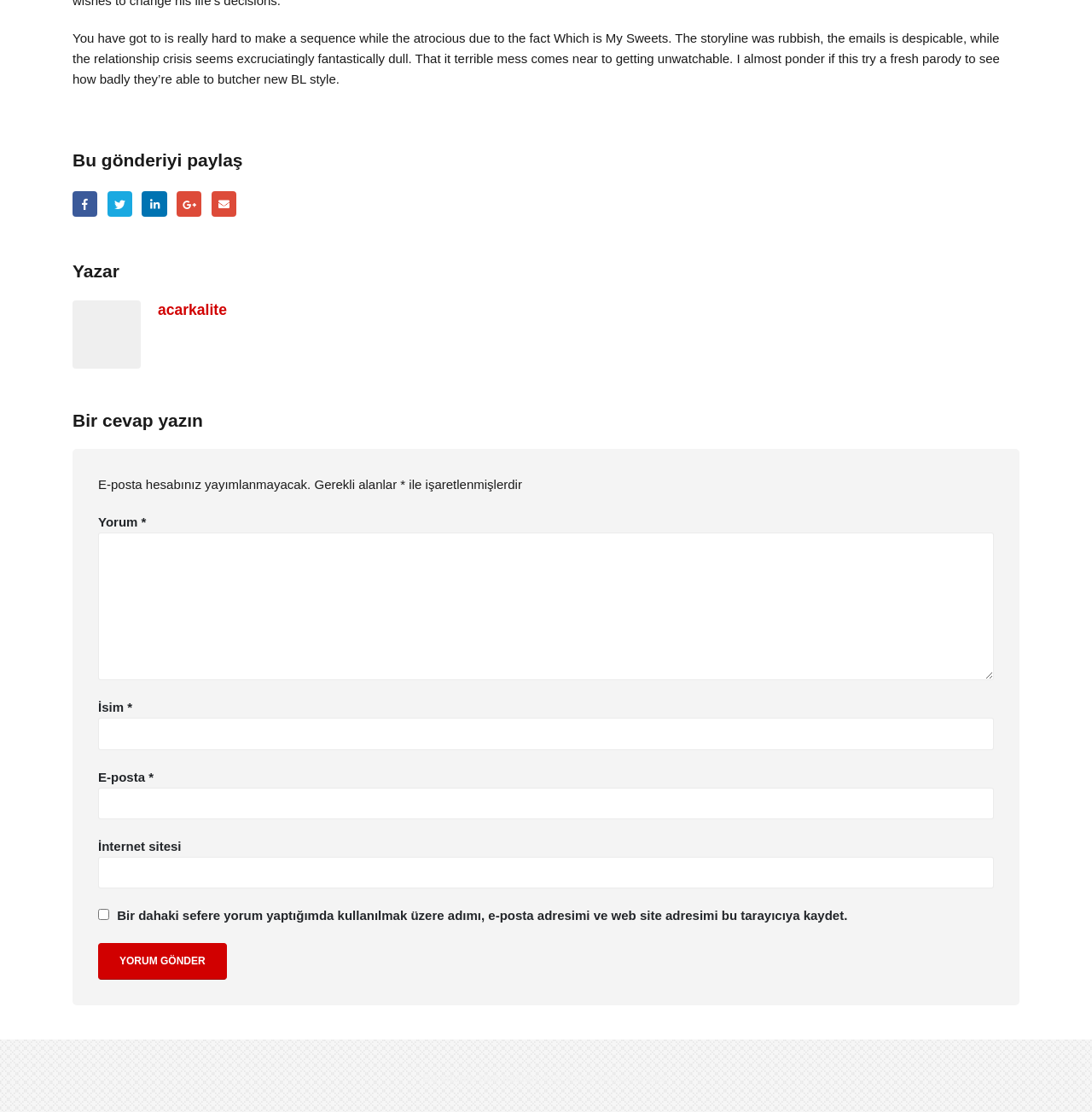Find the bounding box coordinates of the clickable area that will achieve the following instruction: "Share this post on Twitter".

[0.098, 0.172, 0.121, 0.195]